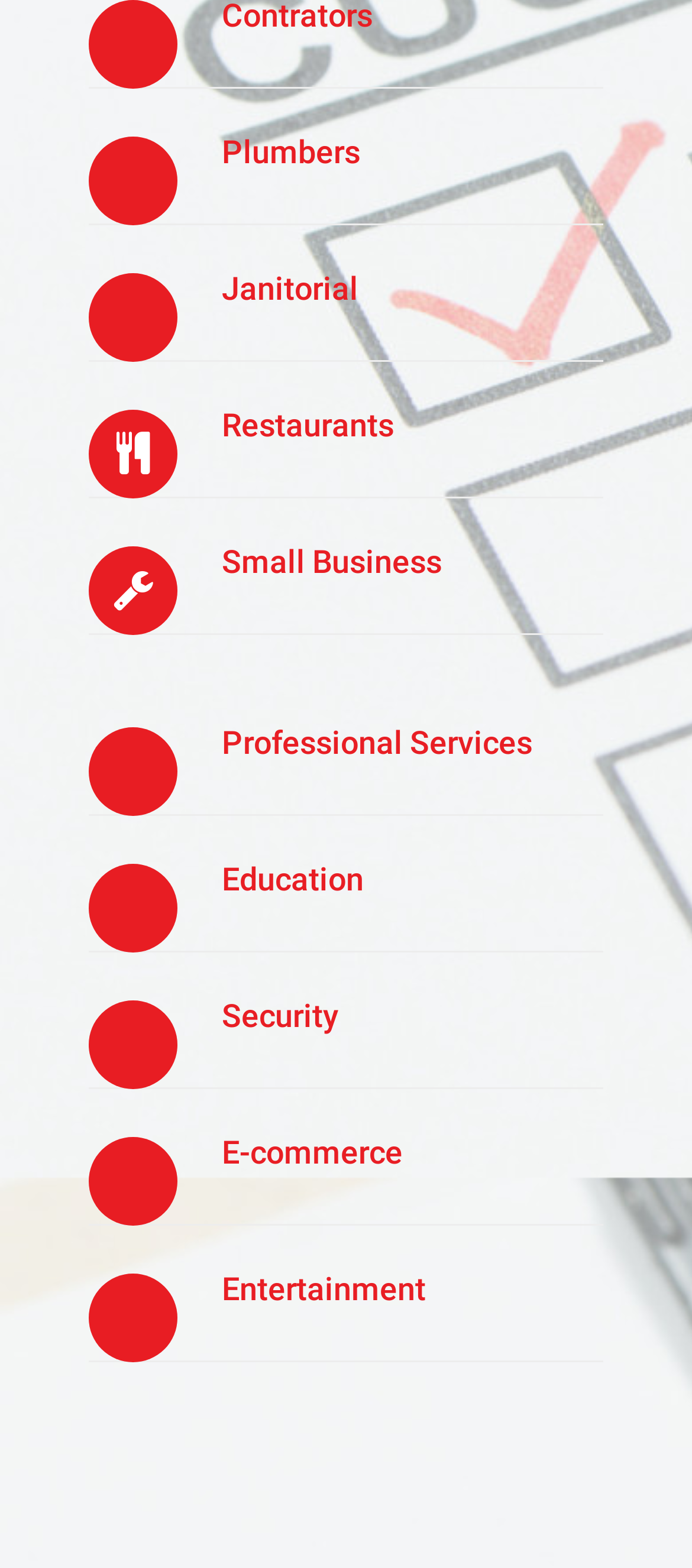Mark the bounding box of the element that matches the following description: "Education".

[0.321, 0.549, 0.526, 0.573]